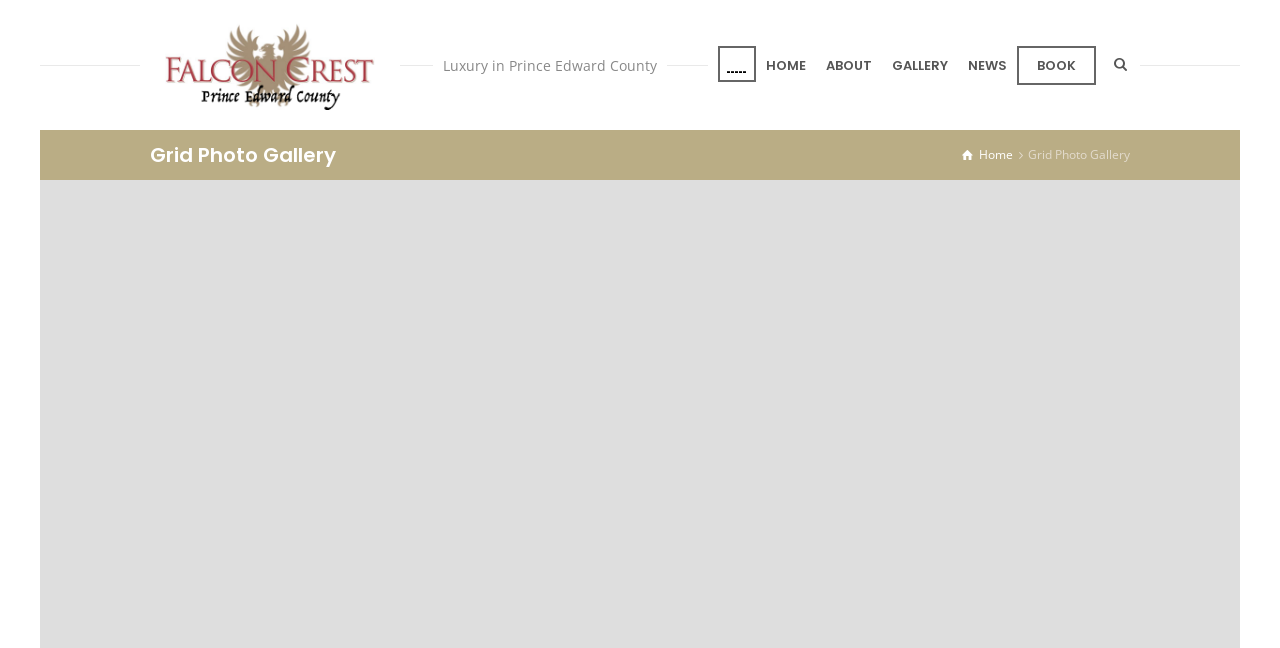Please reply with a single word or brief phrase to the question: 
What is the purpose of the button?

Unknown